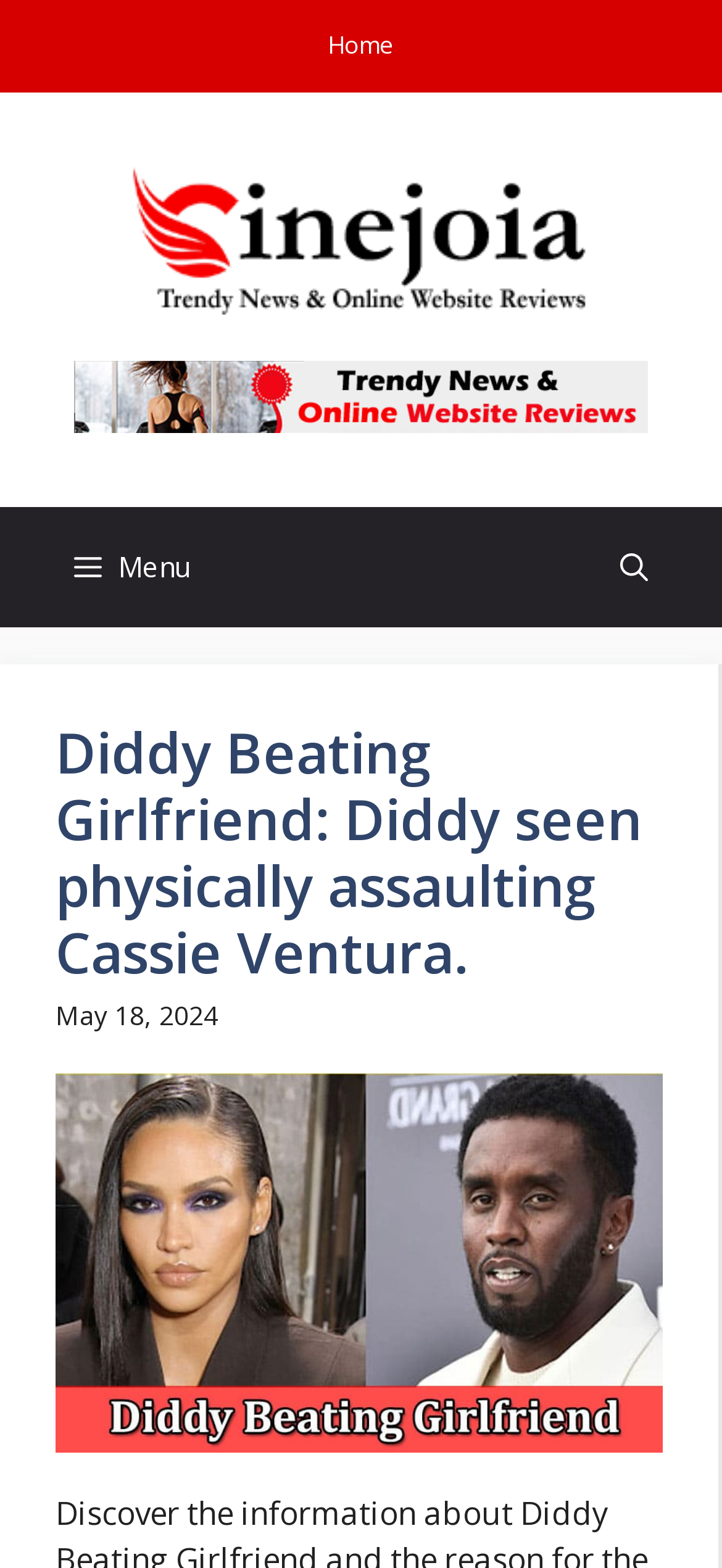What is the purpose of the button in the navigation section?
Refer to the image and give a detailed answer to the question.

The purpose of the button in the navigation section can be inferred from its text content, which reads 'Open search', indicating that it is used to open a search function.